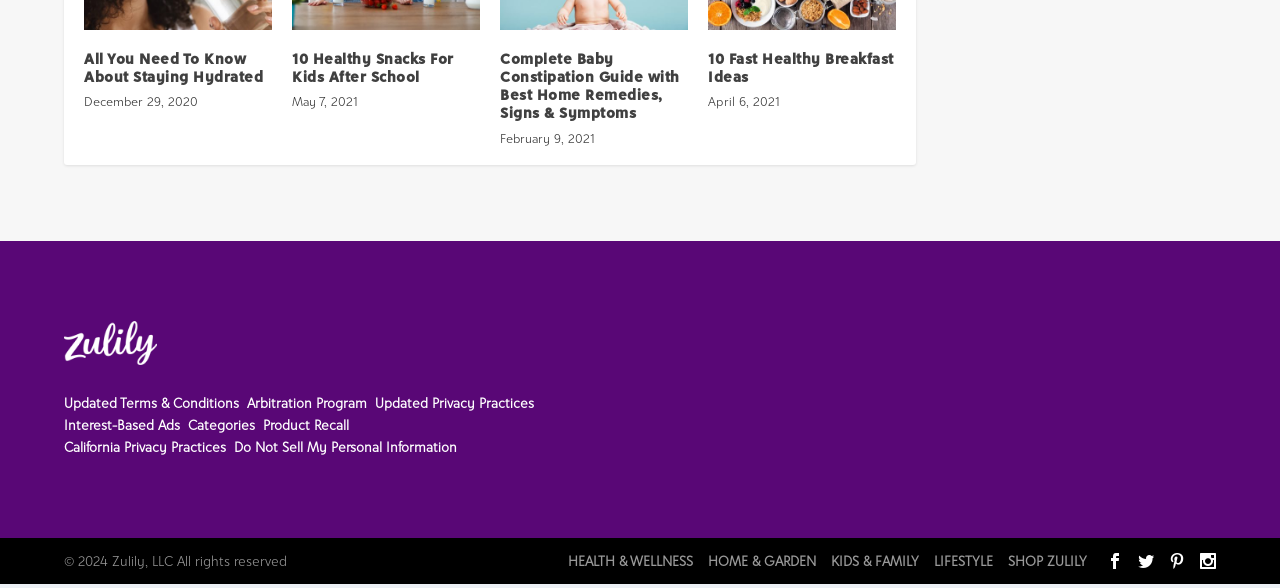Locate the bounding box coordinates of the clickable part needed for the task: "Explore health and wellness products".

[0.444, 0.923, 0.541, 0.95]